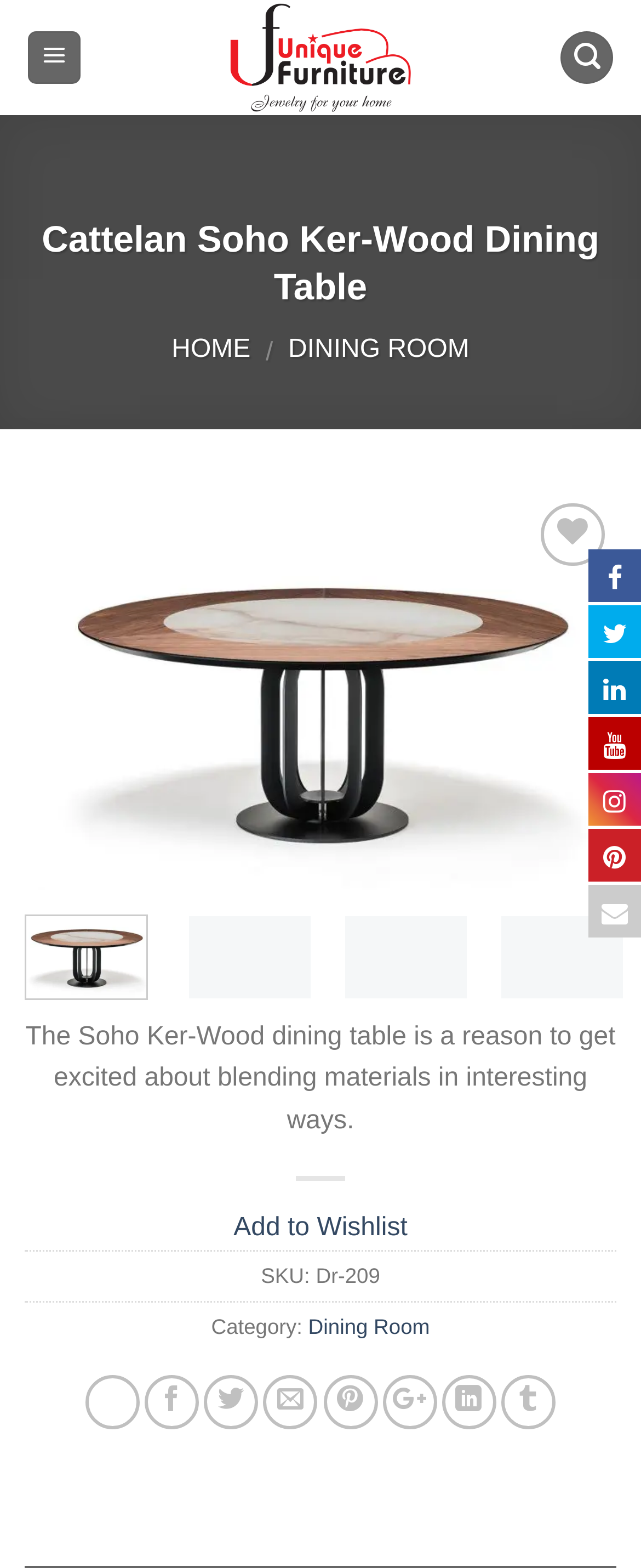Please give a succinct answer using a single word or phrase:
What is the name of the product?

Cattelan Soho Ker-Wood Dining Table